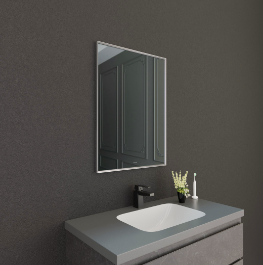Generate an elaborate caption that covers all aspects of the image.

This image showcases a stylish bathroom setting featuring a sleek, modern vanity unit topped with a smooth gray countertop. Central to the scene is a simple yet elegant rectangular mirror that reflects the design elements of the room, enhancing the sense of space. Below the mirror, the vanity is complemented by a white sink, which is seamlessly integrated into the countertop. 

To the side, a small arrangement of green plants adds a fresh touch to the otherwise minimalistic decor. The walls are painted in a dark, sophisticated hue, creating a striking contrast with the light fixtures and vanity. This visual composition emphasizes both functionality and contemporary design, making it an inviting area for daily routines. 

This particular setup might reflect the design of the 'AF-88F' model, known for its modern aesthetics and practical features suited for stylish yet functional bathroom spaces.